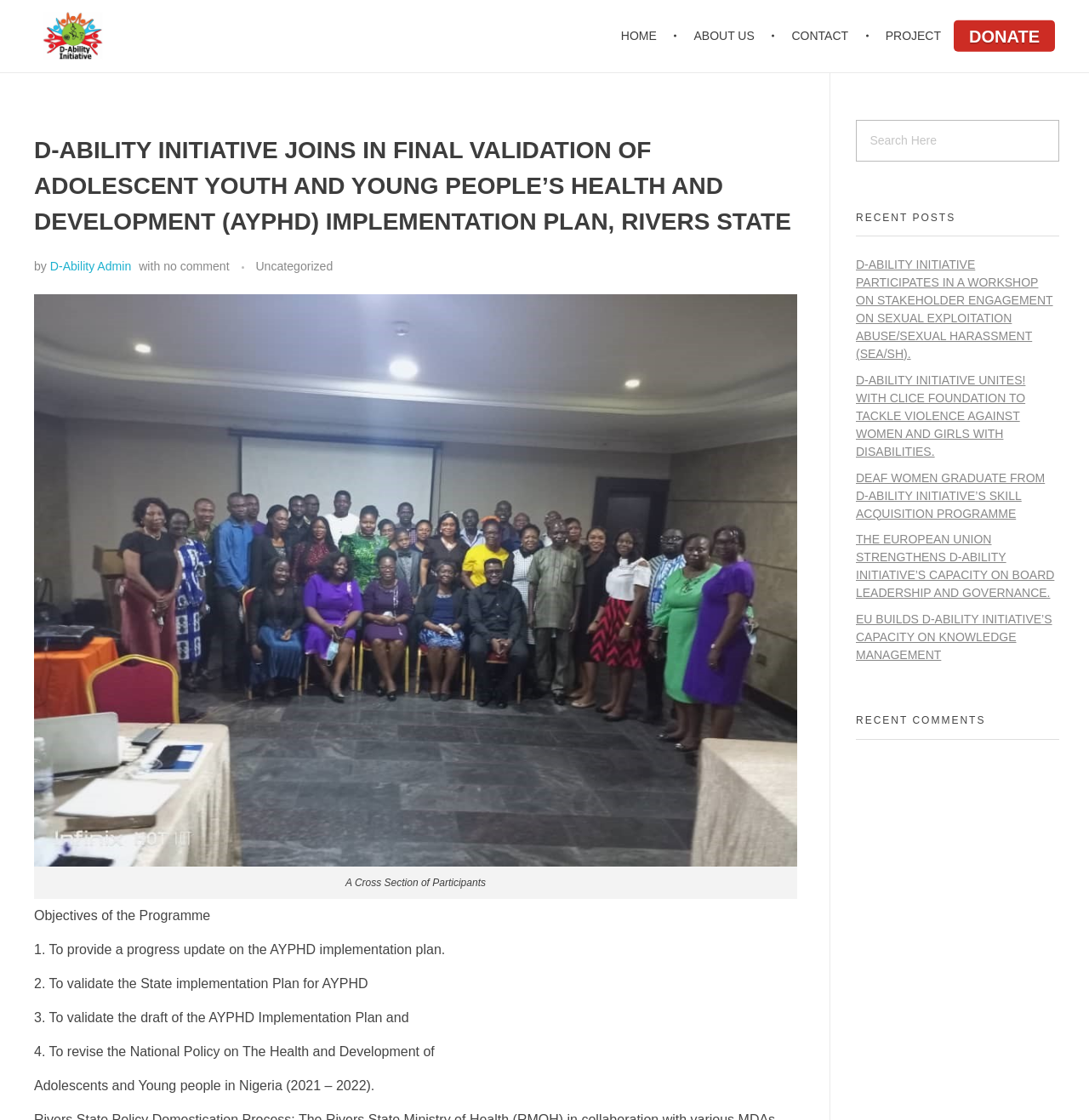Kindly determine the bounding box coordinates for the area that needs to be clicked to execute this instruction: "Read the recent post about 'D-ABILITY INITIATIVE PARTICIPATES IN A WORKSHOP ON STAKEHOLDER ENGAGEMENT ON SEXUAL EXPLOITATION ABUSE/SEXUAL HARASSMENT (SEA/SH)'".

[0.786, 0.23, 0.967, 0.322]